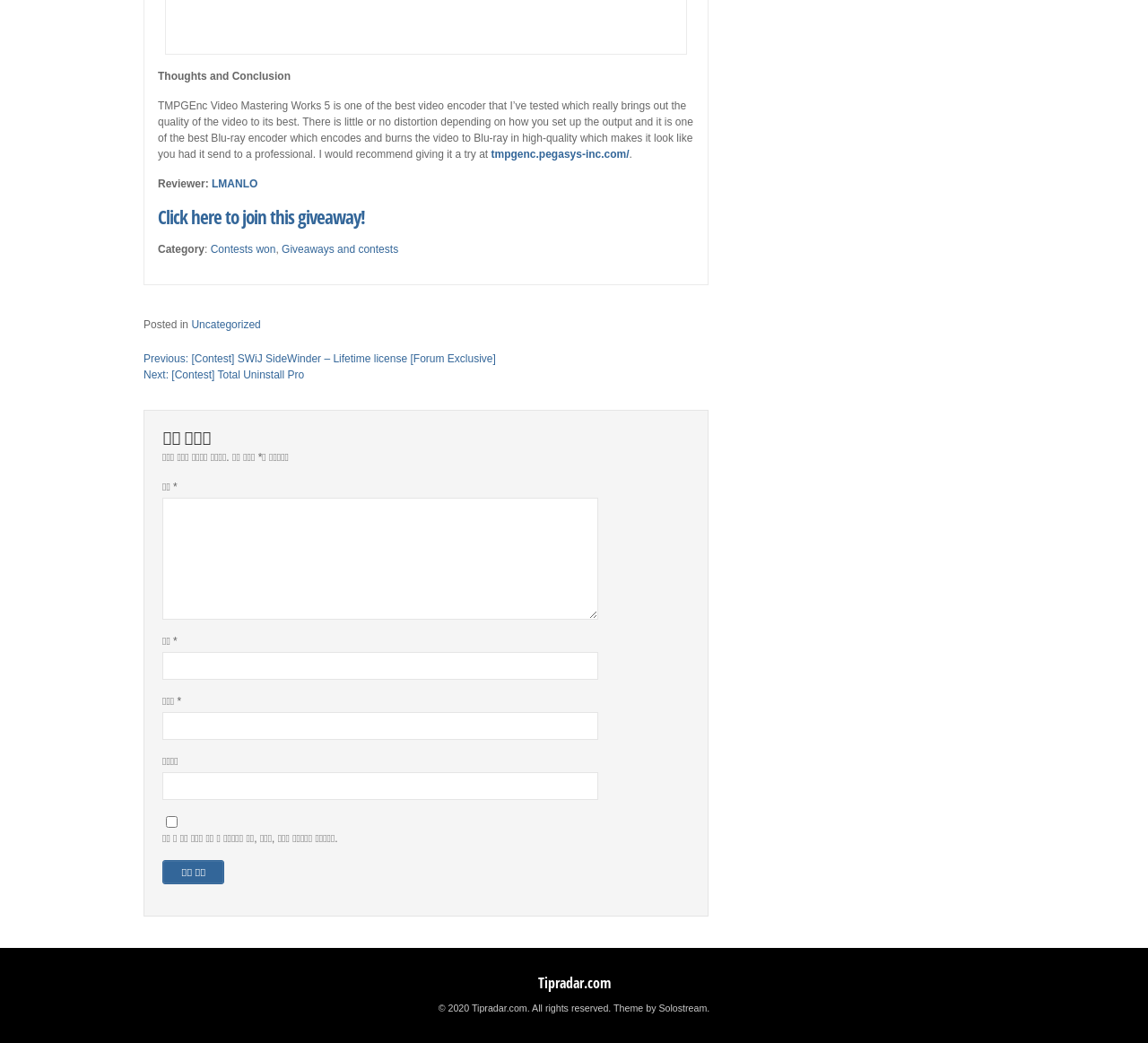Can you specify the bounding box coordinates for the region that should be clicked to fulfill this instruction: "Click on the category link".

[0.183, 0.233, 0.24, 0.245]